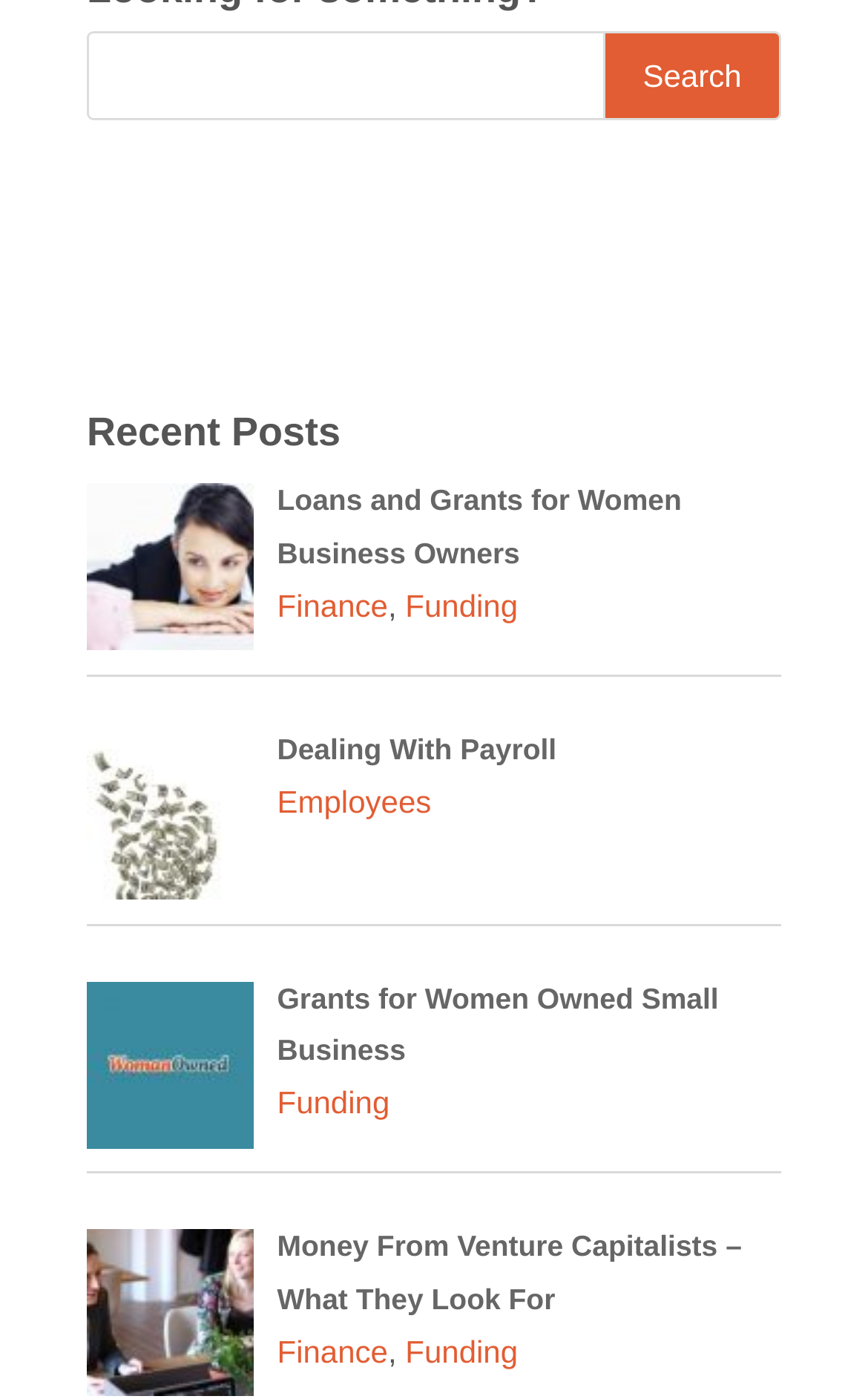Pinpoint the bounding box coordinates of the clickable element needed to complete the instruction: "read about Loans and Grants for Women Business Owners". The coordinates should be provided as four float numbers between 0 and 1: [left, top, right, bottom].

[0.319, 0.344, 0.785, 0.407]